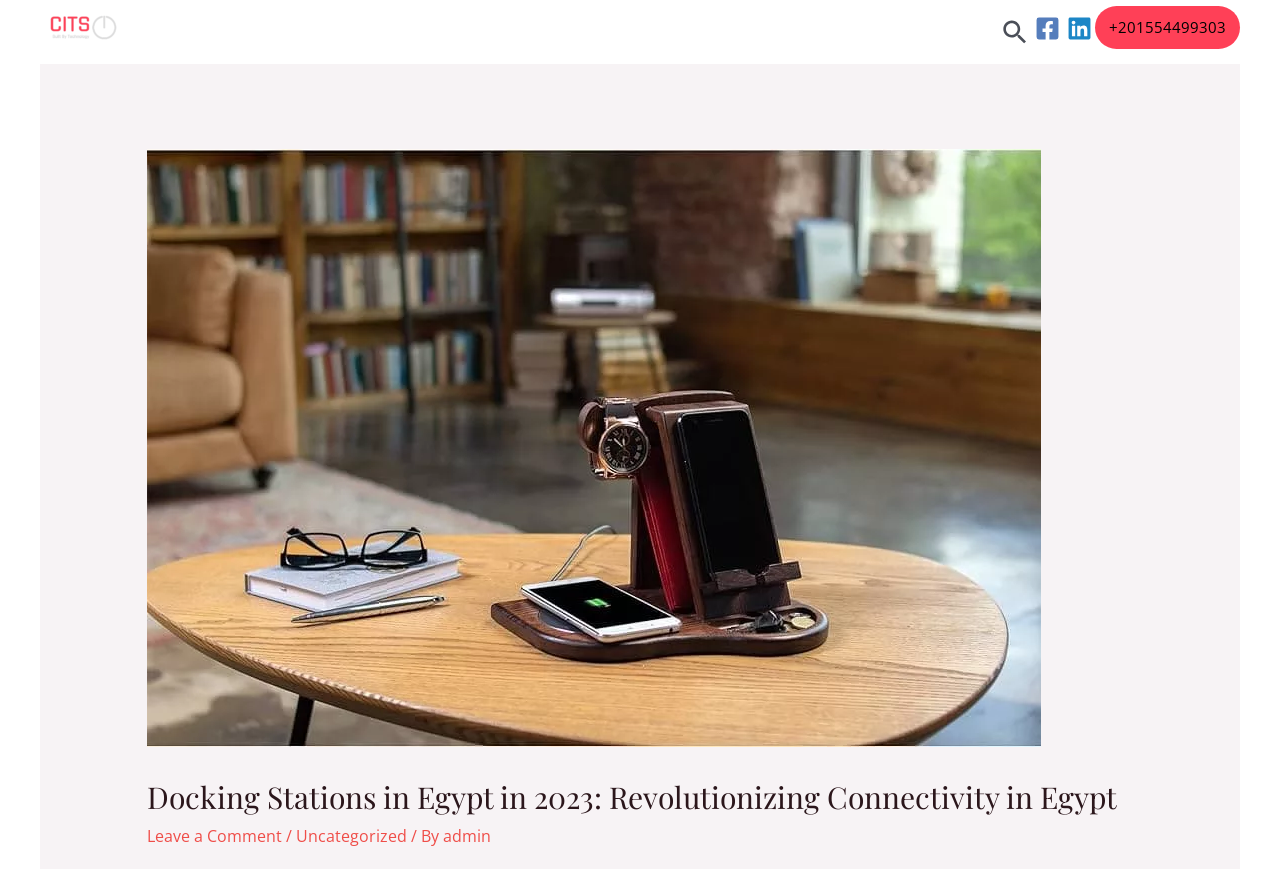Explain the webpage in detail.

The webpage is about Docking Stations in Egypt in 2023, with a focus on revolutionizing connectivity in Egypt. At the top left, there is a link to "CITS Built By Technology". Next to it, a navigation menu is located, which includes links to "Home", "Discover more about us 'CITS'", "Services & solutions", "Blog", and "Contact". The "Services & solutions" link has a dropdown menu toggle icon, which is currently not expanded.

On the top right, there are social media links to "Facebook" and "Linkedin", each accompanied by an image. Next to them, a phone number "+201554499303" is displayed.

Below the top navigation bar, a large header section takes up most of the page. It features an image related to Docking Stations in Egypt in 2023, and a heading that reads "Docking Stations in Egypt in 2023: Revolutionizing Connectivity in Egypt". Below the heading, there is a link to "Leave a Comment", followed by a slash, a link to "Uncategorized", and another link to the author "admin".

At the very top right, there is a search icon link, accompanied by a small image.